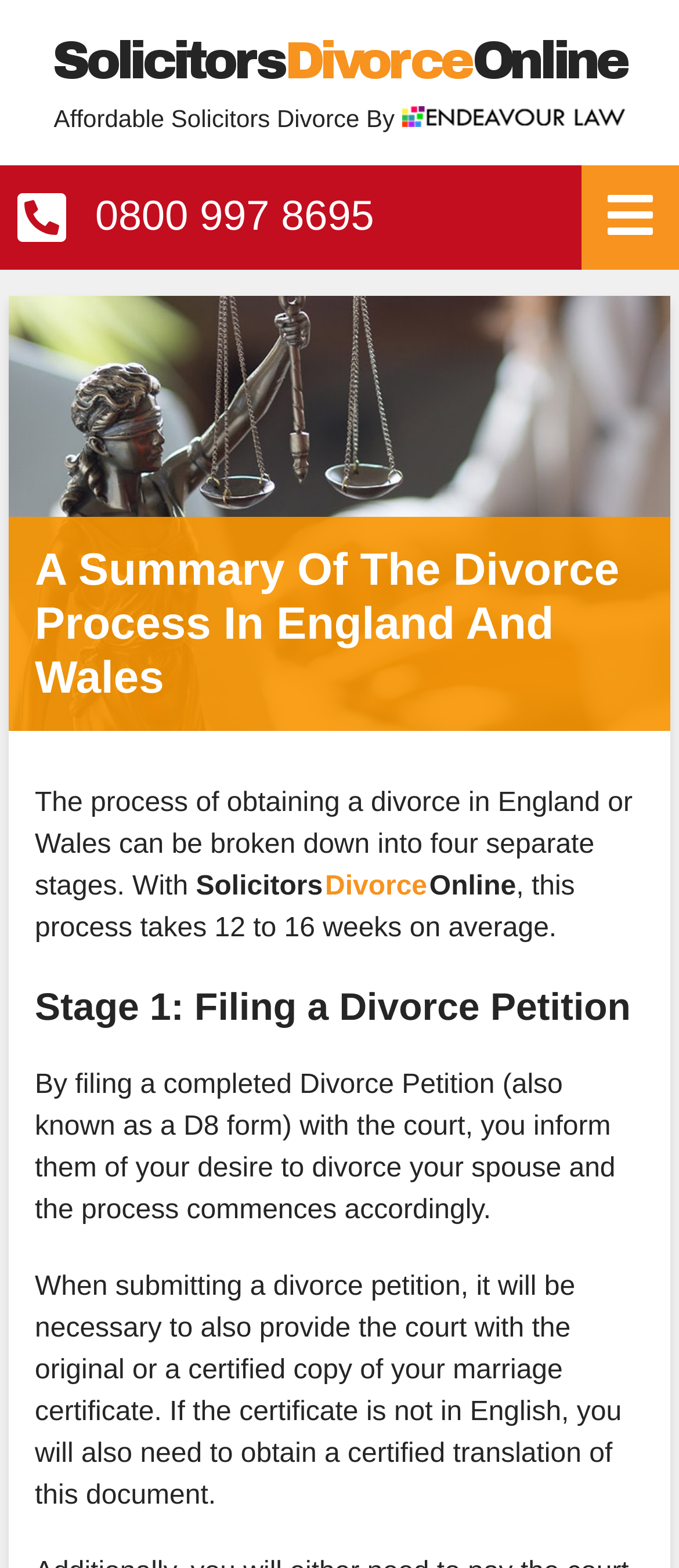How many stages are there in the divorce process in England and Wales?
Using the picture, provide a one-word or short phrase answer.

Four